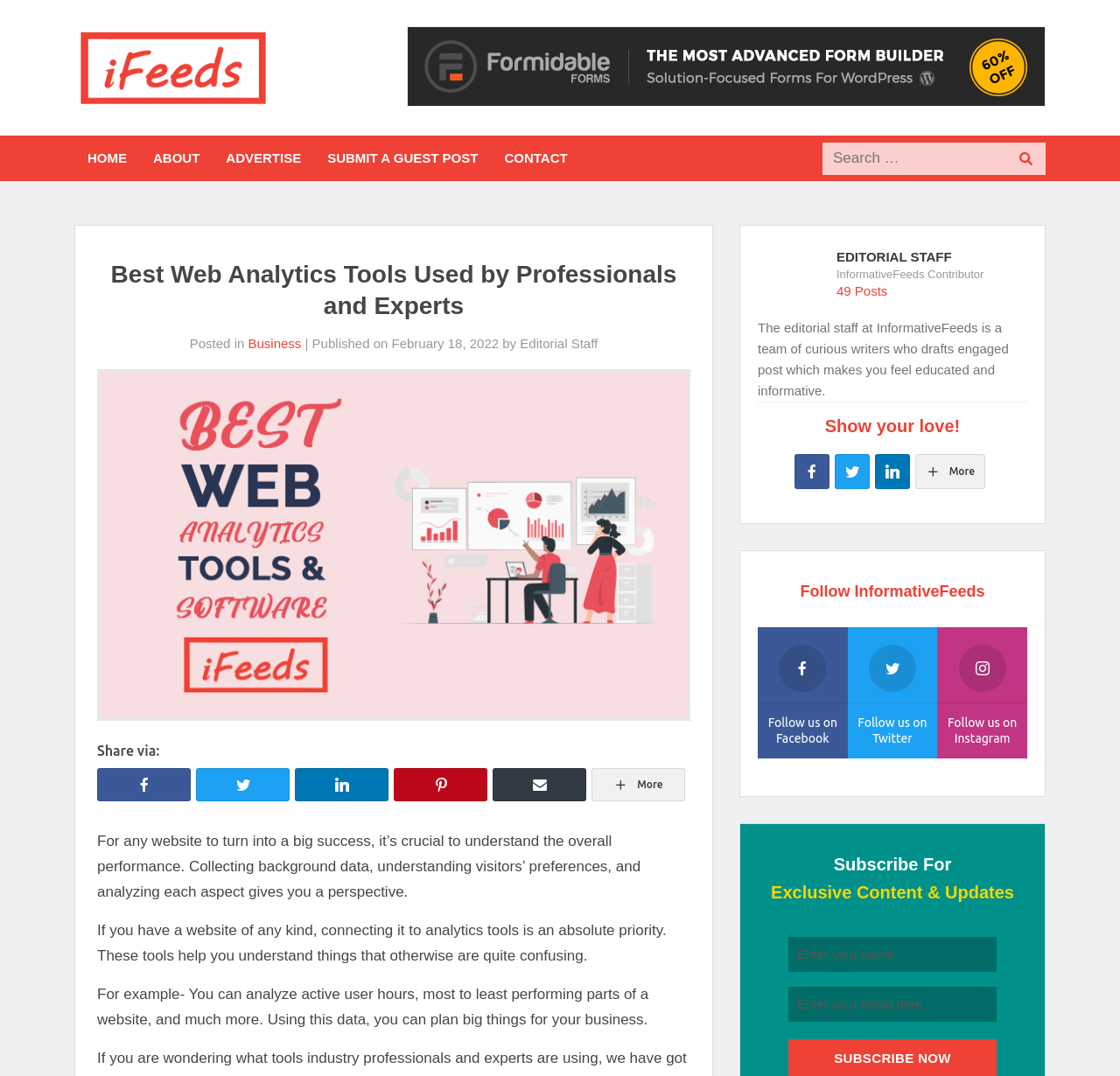Provide the bounding box coordinates for the area that should be clicked to complete the instruction: "Subscribe for exclusive content and updates".

[0.745, 0.976, 0.849, 0.99]